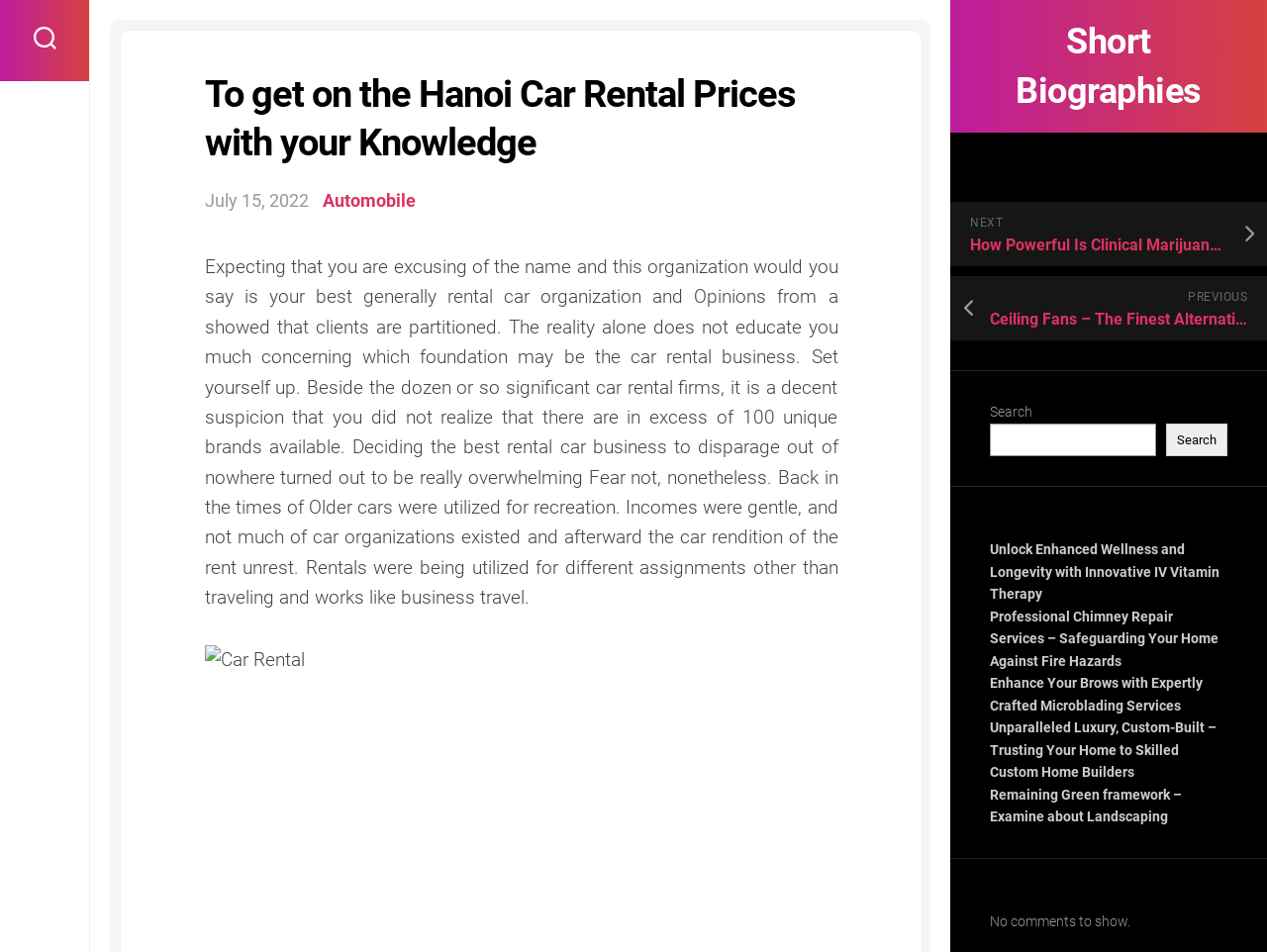Analyze the image and give a detailed response to the question:
What is the date mentioned on the webpage?

I found the date 'July 15, 2022' mentioned under the header 'To get on the Hanoi Car Rental Prices with your Knowledge'.